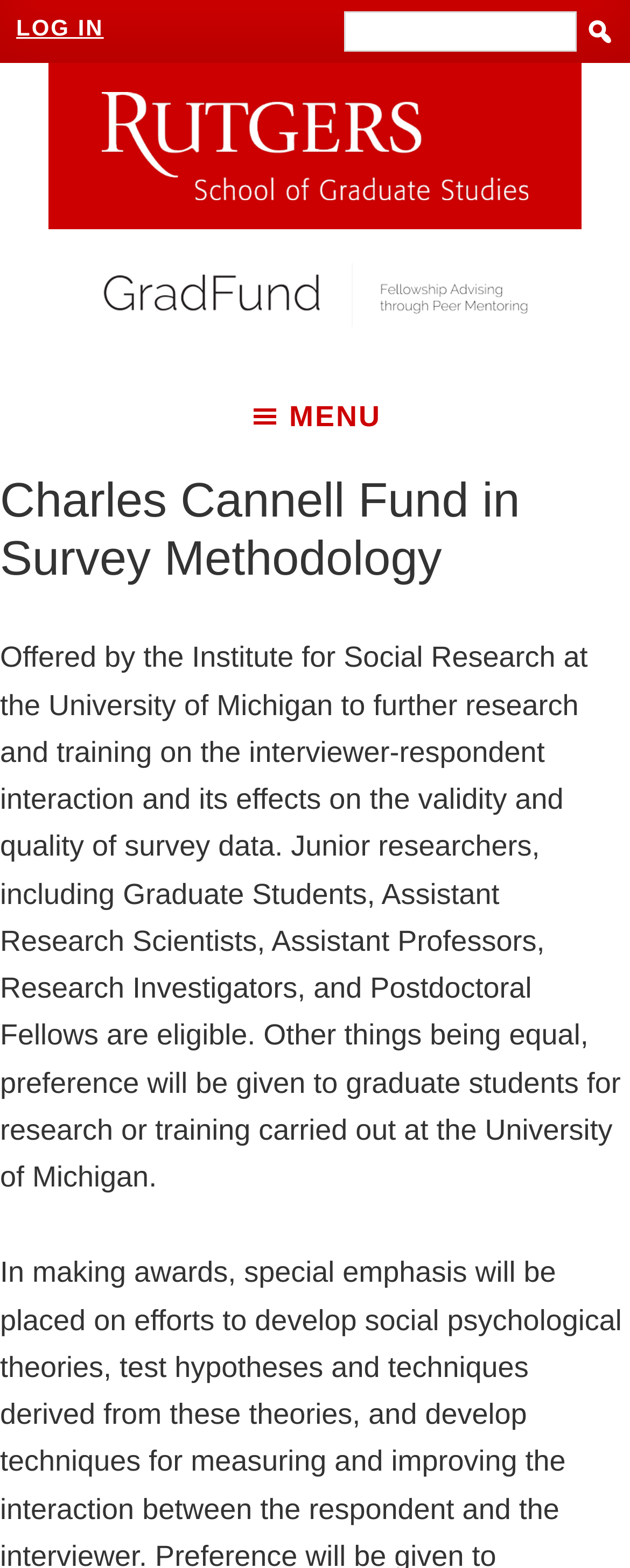Create a detailed narrative describing the layout and content of the webpage.

The webpage is about the Charles Cannell Fund in Survey Methodology. At the top left corner, there are two links, "Skip to main content" and "Skip to primary sidebar", which are likely navigation aids for accessibility. Next to them, a "LOG IN" link is positioned. 

On the right side of the top section, there is a textbox and a button with a search icon. Below this section, there are two links with accompanying images, which are likely featured content or announcements. The images are positioned to the right of the links.

In the middle of the page, a menu button with a "MENU" icon is located. When expanded, it reveals a header section with a heading that repeats the title "Charles Cannell Fund in Survey Methodology". Below this header, a block of text describes the fund's purpose, eligibility, and preferences for applicants. The text is quite lengthy and occupies a significant portion of the page.